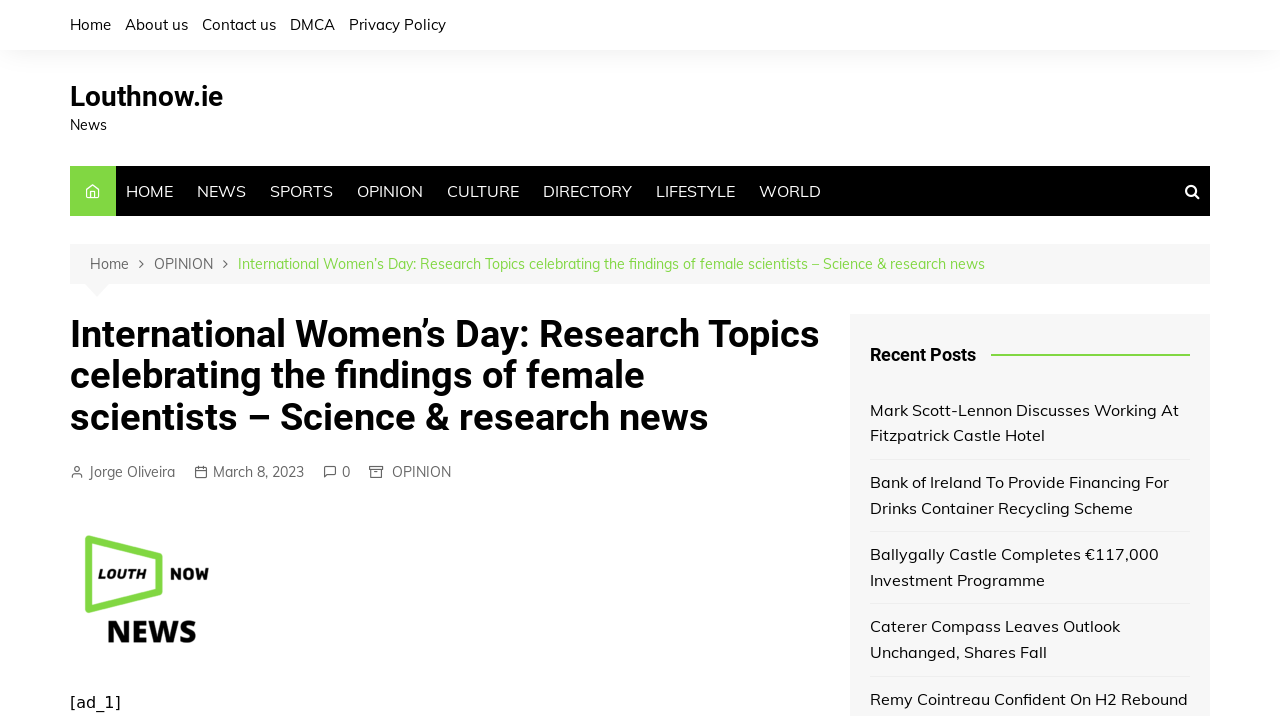Pinpoint the bounding box coordinates of the element to be clicked to execute the instruction: "Visit the About us page".

[0.098, 0.014, 0.147, 0.056]